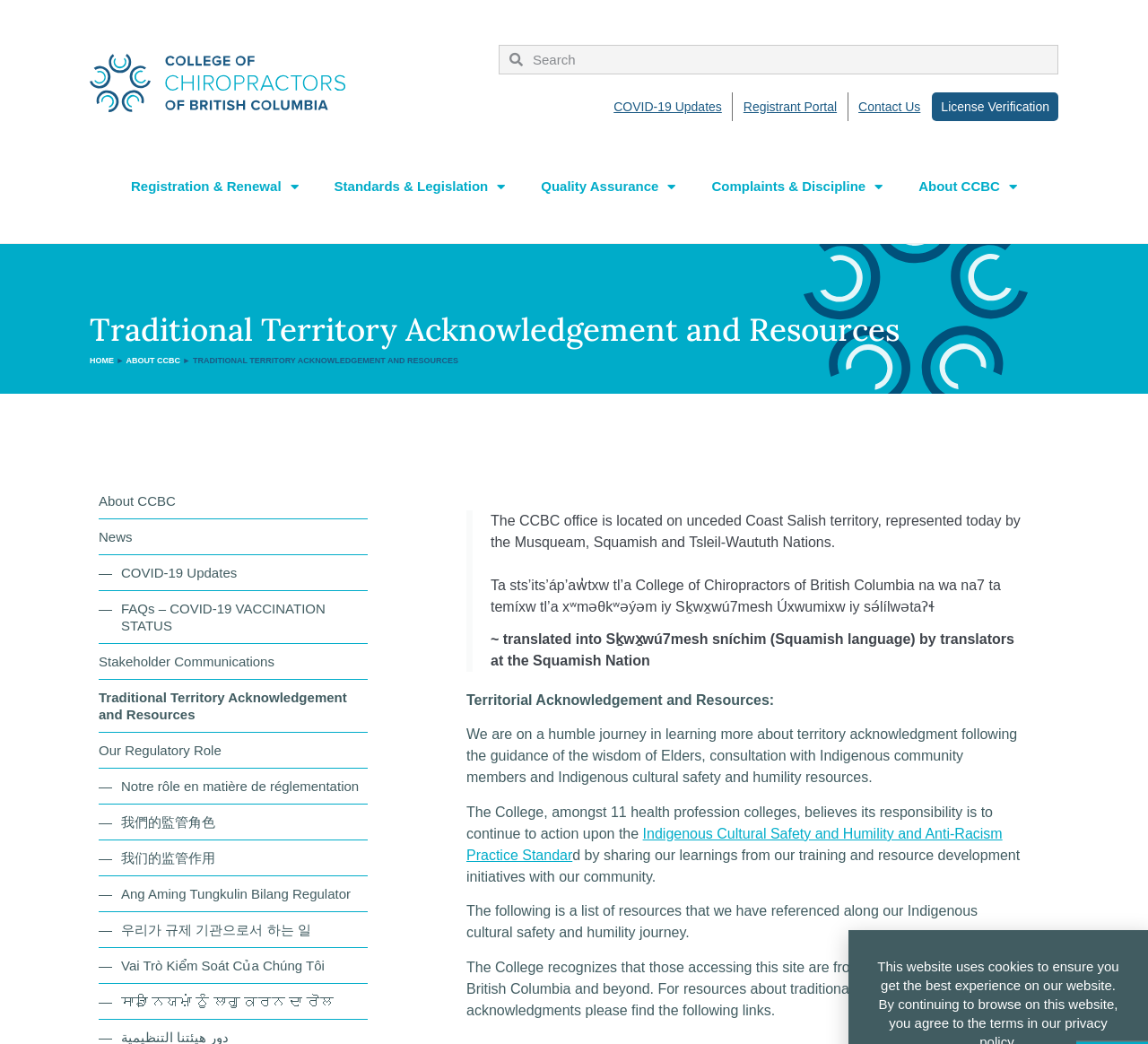What is the organization's stance on Indigenous cultural safety and humility?
From the image, provide a succinct answer in one word or a short phrase.

Learning and action